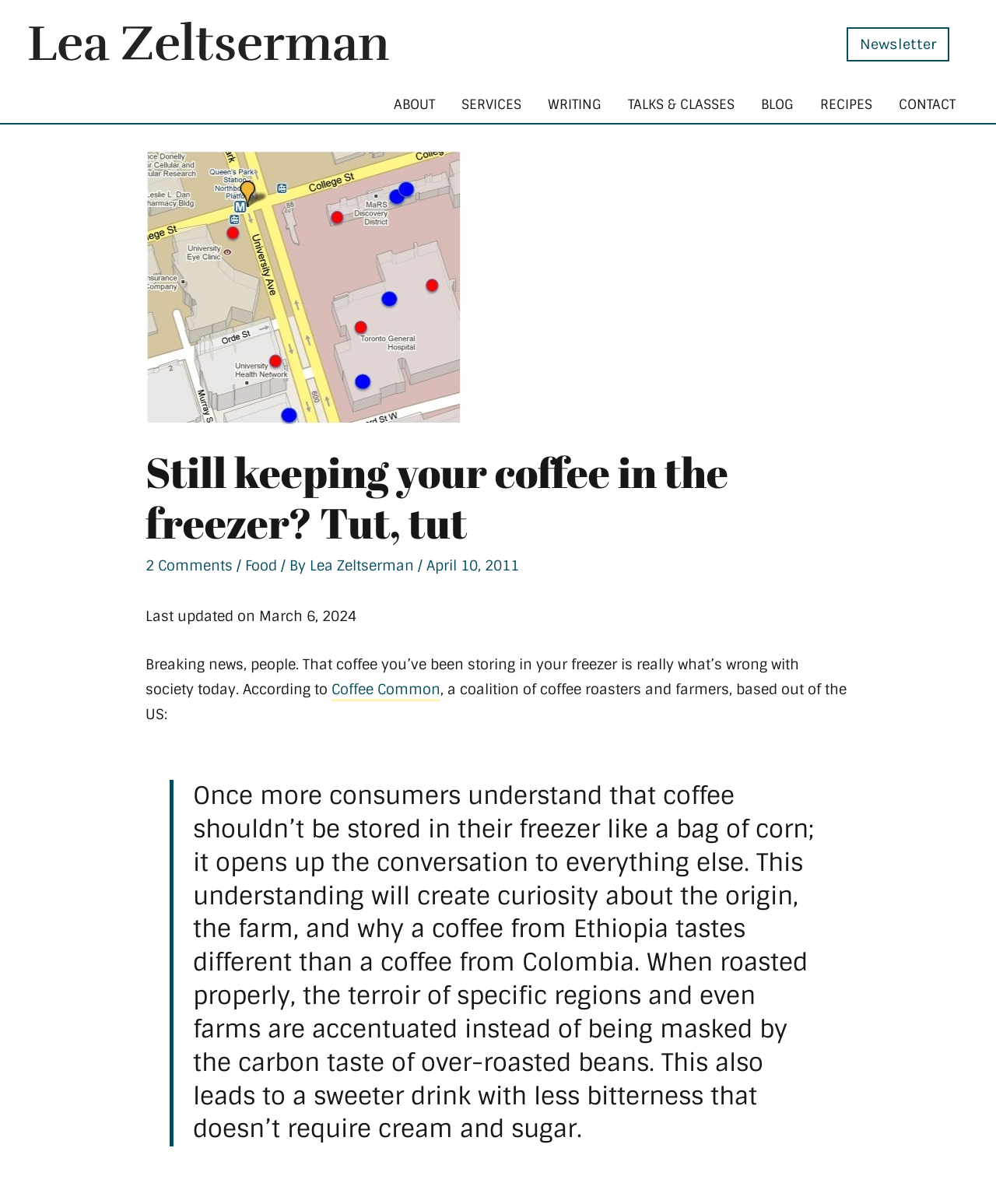Identify the bounding box coordinates for the UI element described as follows: "TALKS & CLASSES". Ensure the coordinates are four float numbers between 0 and 1, formatted as [left, top, right, bottom].

[0.617, 0.074, 0.751, 0.099]